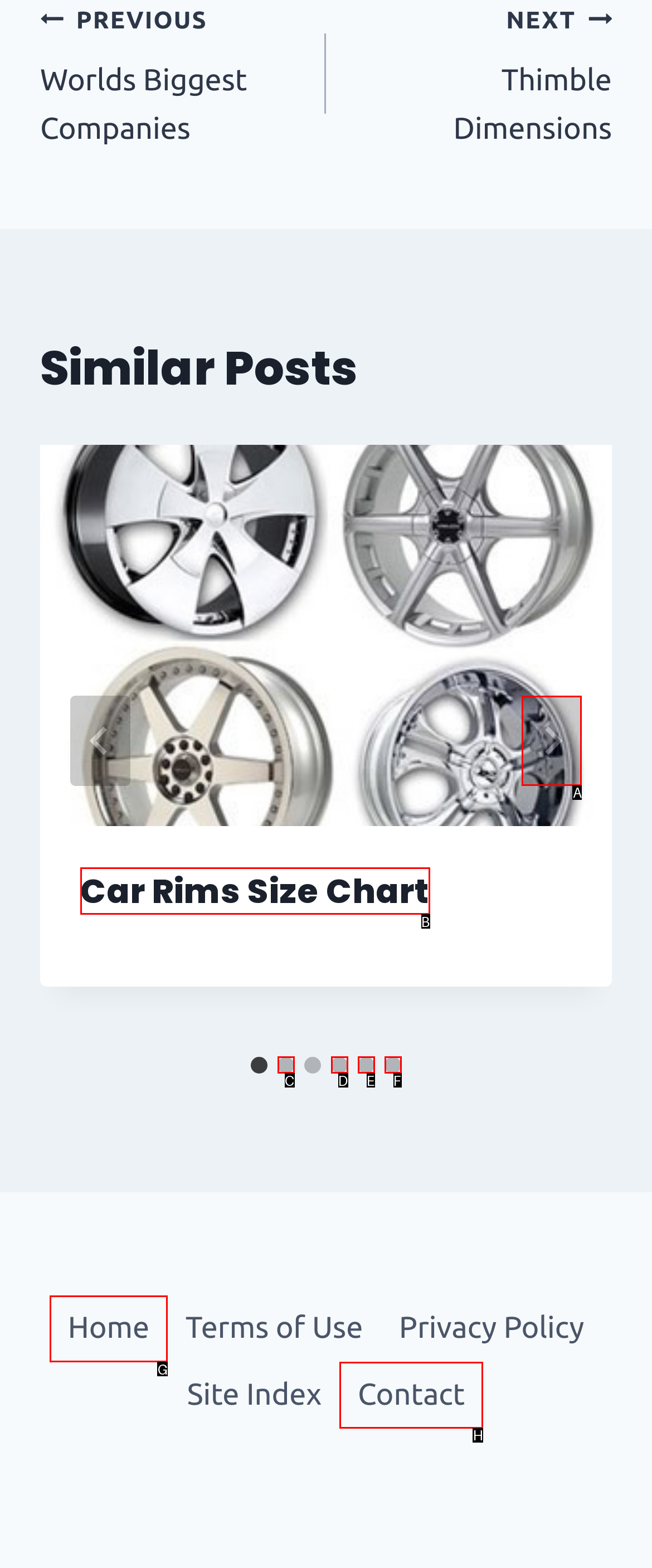Determine which letter corresponds to the UI element to click for this task: Go to the next slide
Respond with the letter from the available options.

A